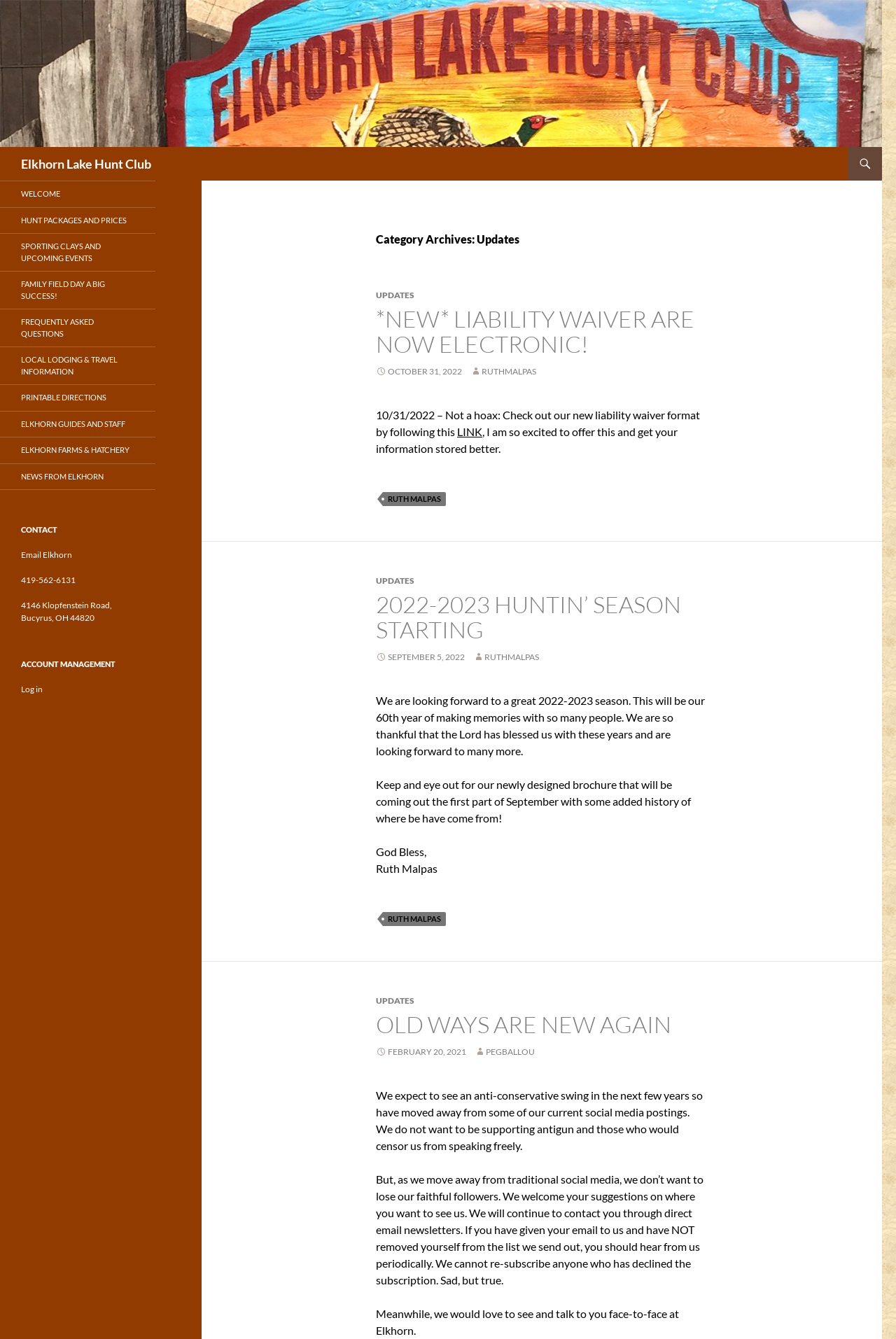Who is the author of the article?
Deliver a detailed and extensive answer to the question.

The author of the article can be found in the StaticText element 'Ruth Malpas' which is a child of the article element and has a bounding box with coordinates [0.42, 0.643, 0.488, 0.653].